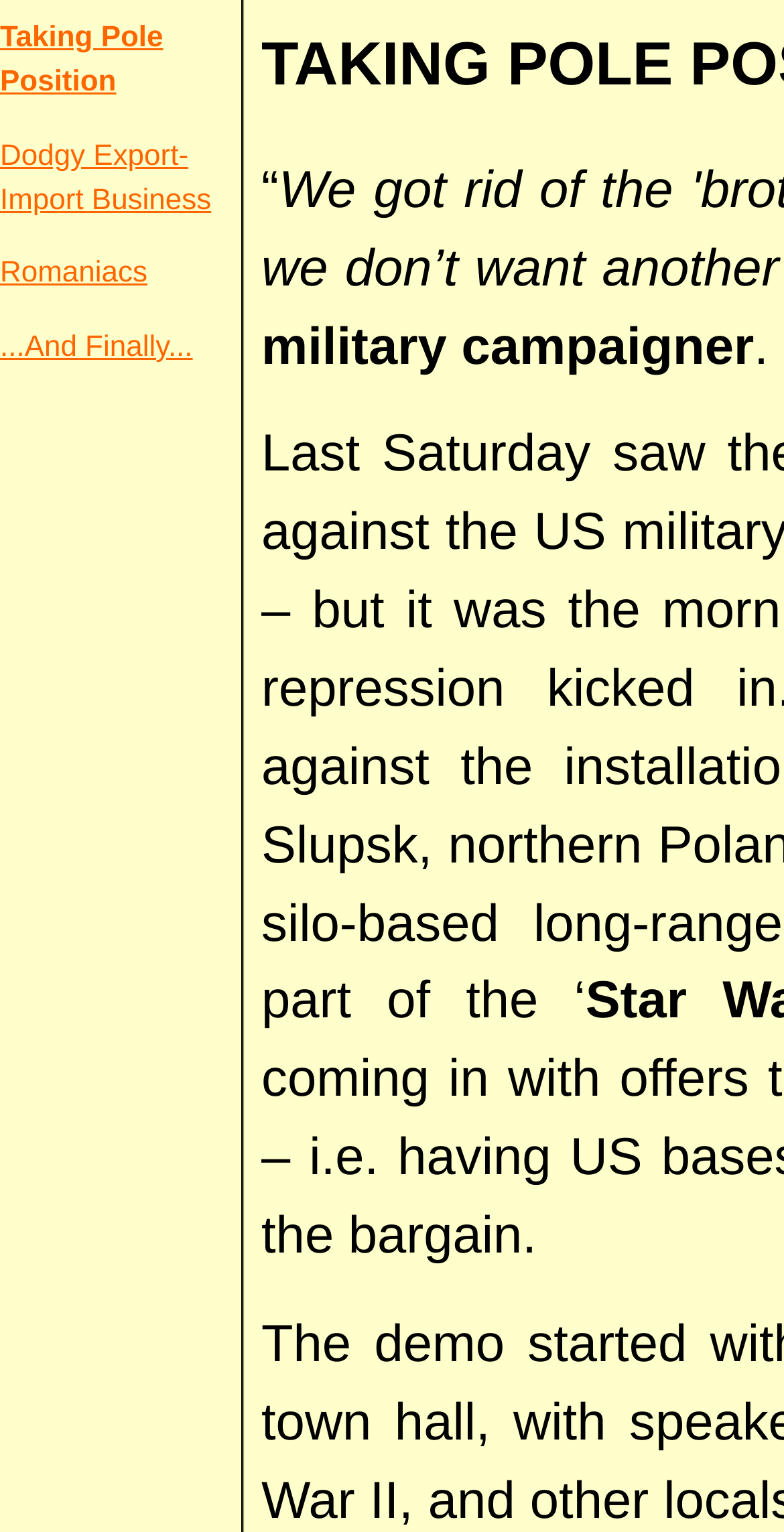Identify the bounding box for the UI element described as: "Taking Pole Position". The coordinates should be four float numbers between 0 and 1, i.e., [left, top, right, bottom].

[0.0, 0.014, 0.208, 0.064]